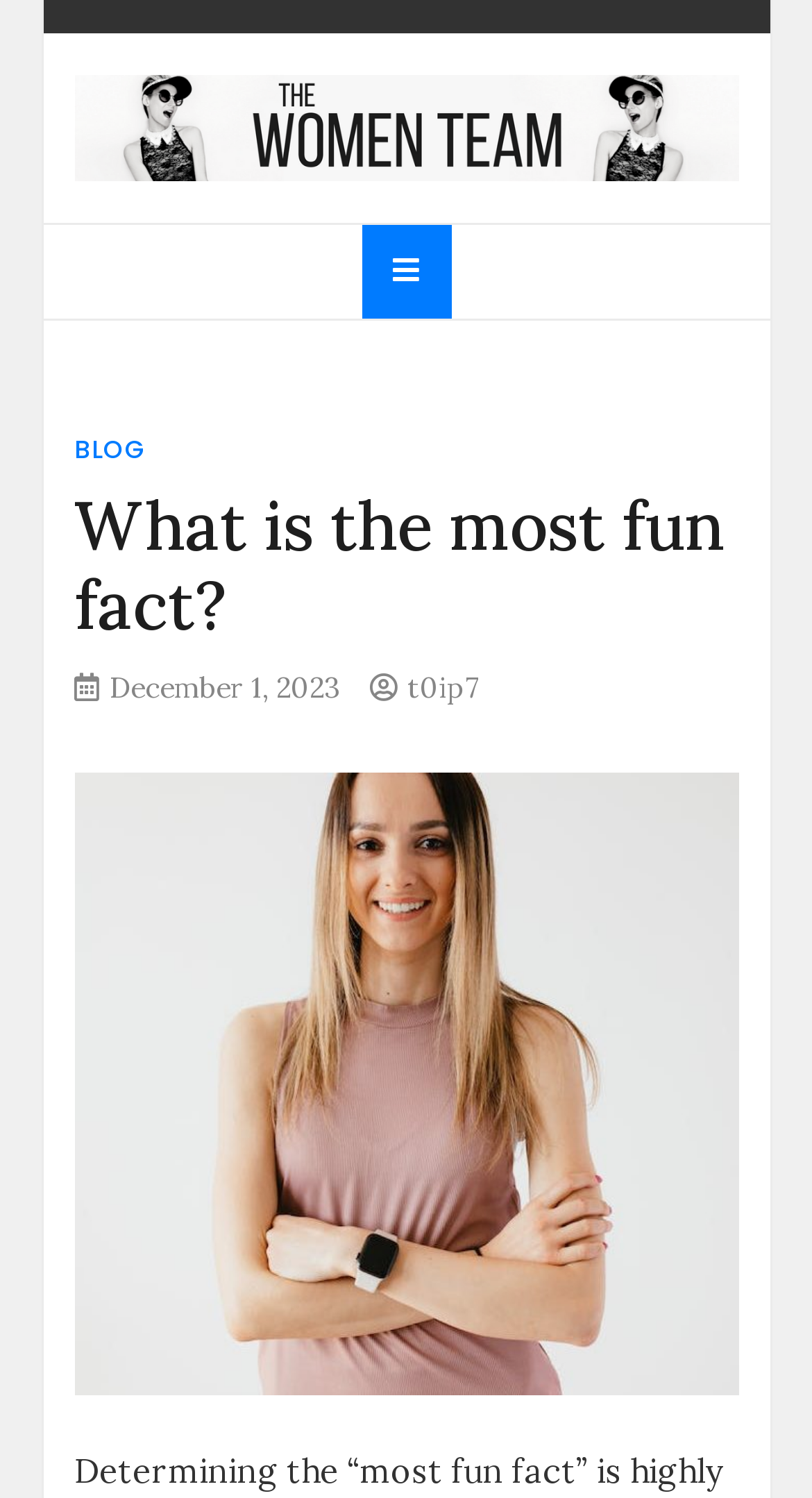Given the element description, predict the bounding box coordinates in the format (top-left x, top-left y, bottom-right x, bottom-right y), using floating point numbers between 0 and 1: December 1, 2023

[0.135, 0.447, 0.417, 0.472]